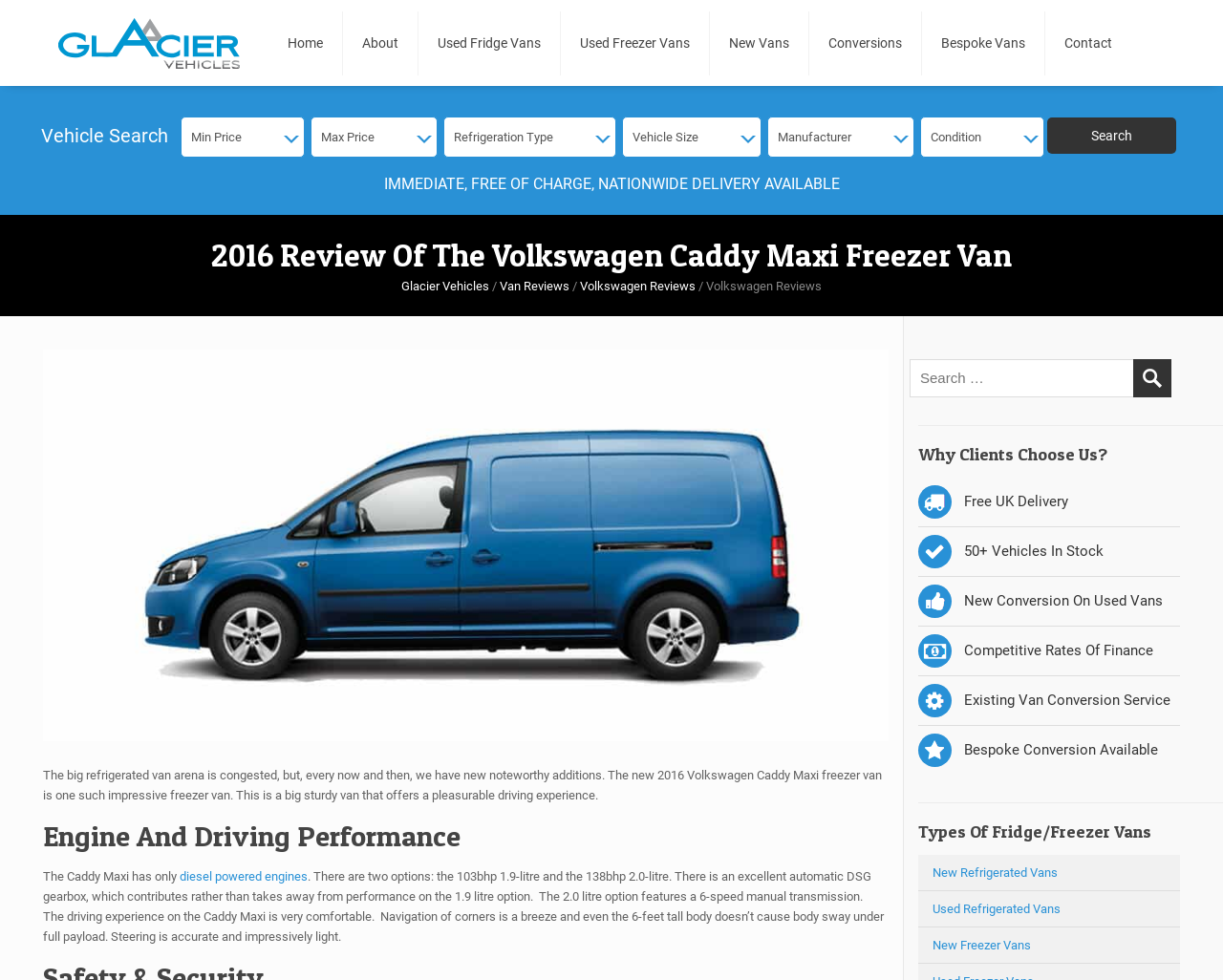Deliver a detailed narrative of the webpage's visual and textual elements.

This webpage is a review of the 2016 Volkswagen Caddy Maxi Freezer Van. At the top, there is a logo of Glacier Vehicles, accompanied by a link to the company's homepage. Below the logo, there is a navigation menu with links to various sections of the website, including Home, About, Used Fridge Vans, Used Freezer Vans, New Vans, Conversions, Bespoke Vans, and Contact.

On the left side of the page, there is a search function with multiple dropdown menus and a search button. Above the search function, there is a promotional message highlighting the availability of immediate, free of charge, nationwide delivery.

The main content of the page is divided into sections. The first section is a review of the Volkswagen Caddy Maxi Freezer Van, which includes a brief introduction to the vehicle, followed by a detailed description of its engine and driving performance. The review is accompanied by a heading and several paragraphs of text.

Below the review, there is a section highlighting the benefits of choosing Glacier Vehicles, featuring six icons representing different advantages, including free UK delivery, a wide range of vehicles in stock, and competitive finance rates.

The final section of the page is dedicated to types of fridge and freezer vans, with links to new and used refrigerated and freezer vans.

Throughout the page, there are several calls-to-action, including search buttons and links to other sections of the website. The overall layout is organized and easy to navigate, with clear headings and concise text.